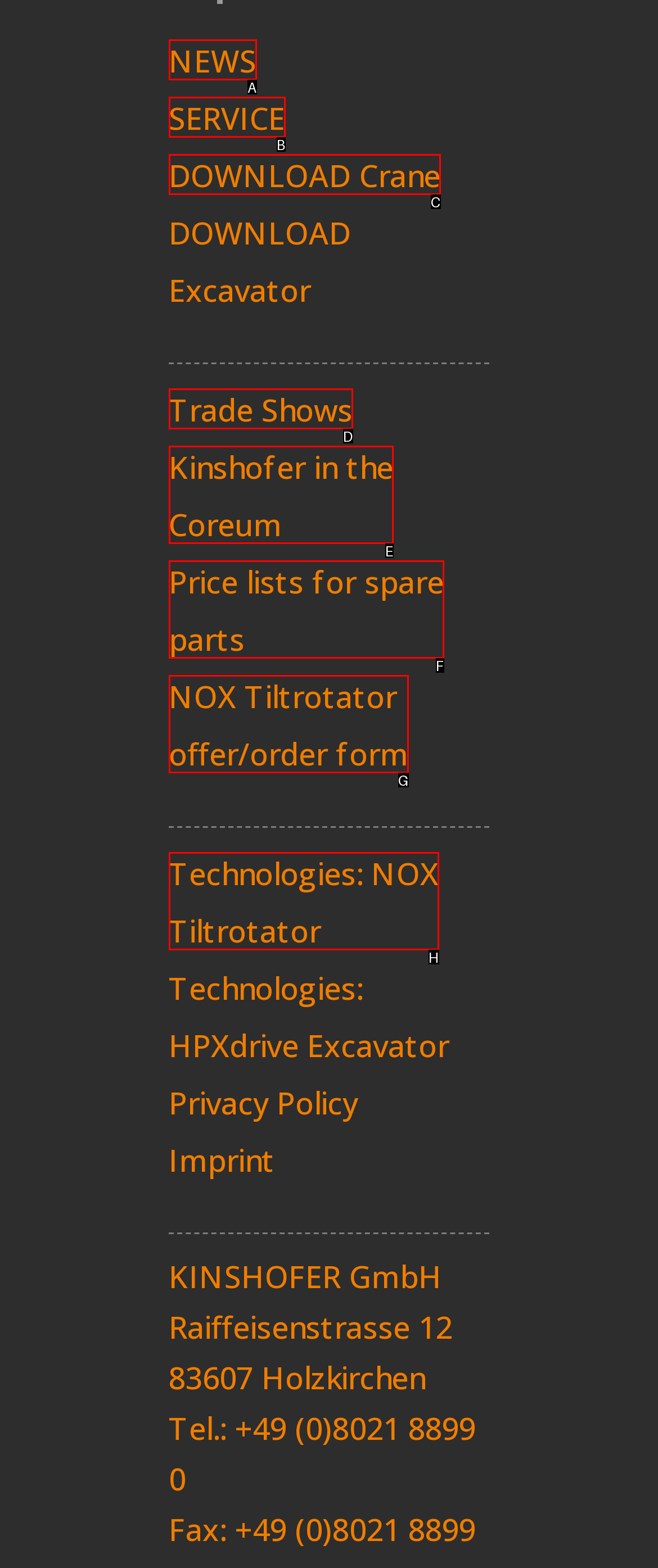Given the description: Kinshofer in the Coreum, identify the matching HTML element. Provide the letter of the correct option.

E